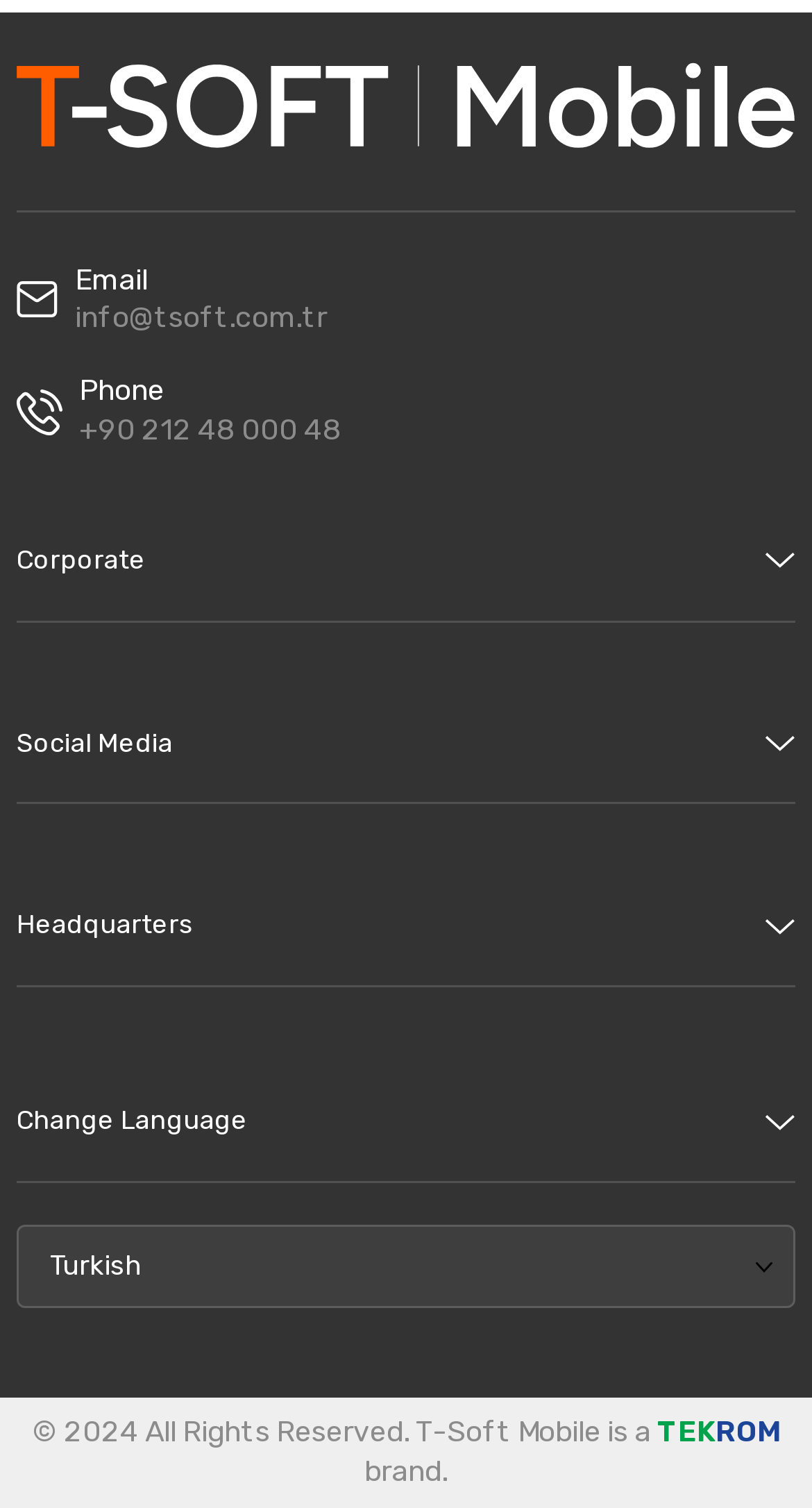Determine the bounding box coordinates of the UI element that matches the following description: "+90 212 48 000 48". The coordinates should be four float numbers between 0 and 1 in the format [left, top, right, bottom].

[0.097, 0.273, 0.421, 0.299]